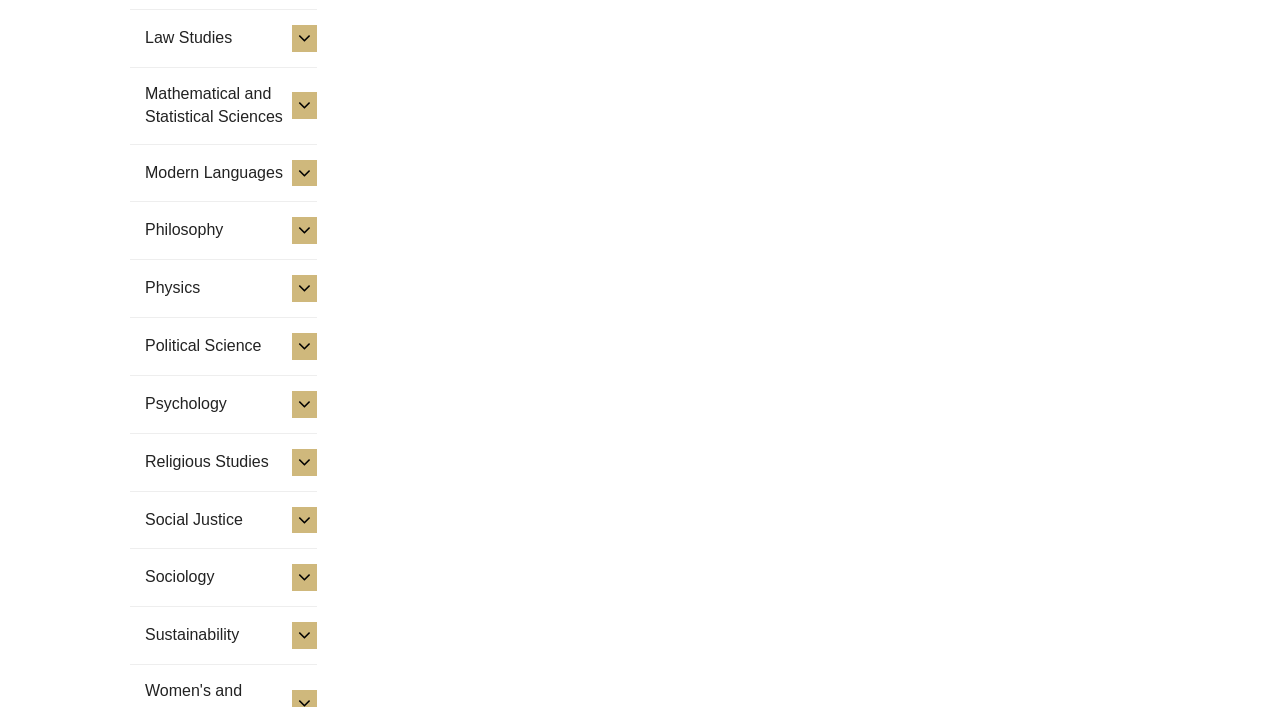Kindly respond to the following question with a single word or a brief phrase: 
How many subjects are listed?

12